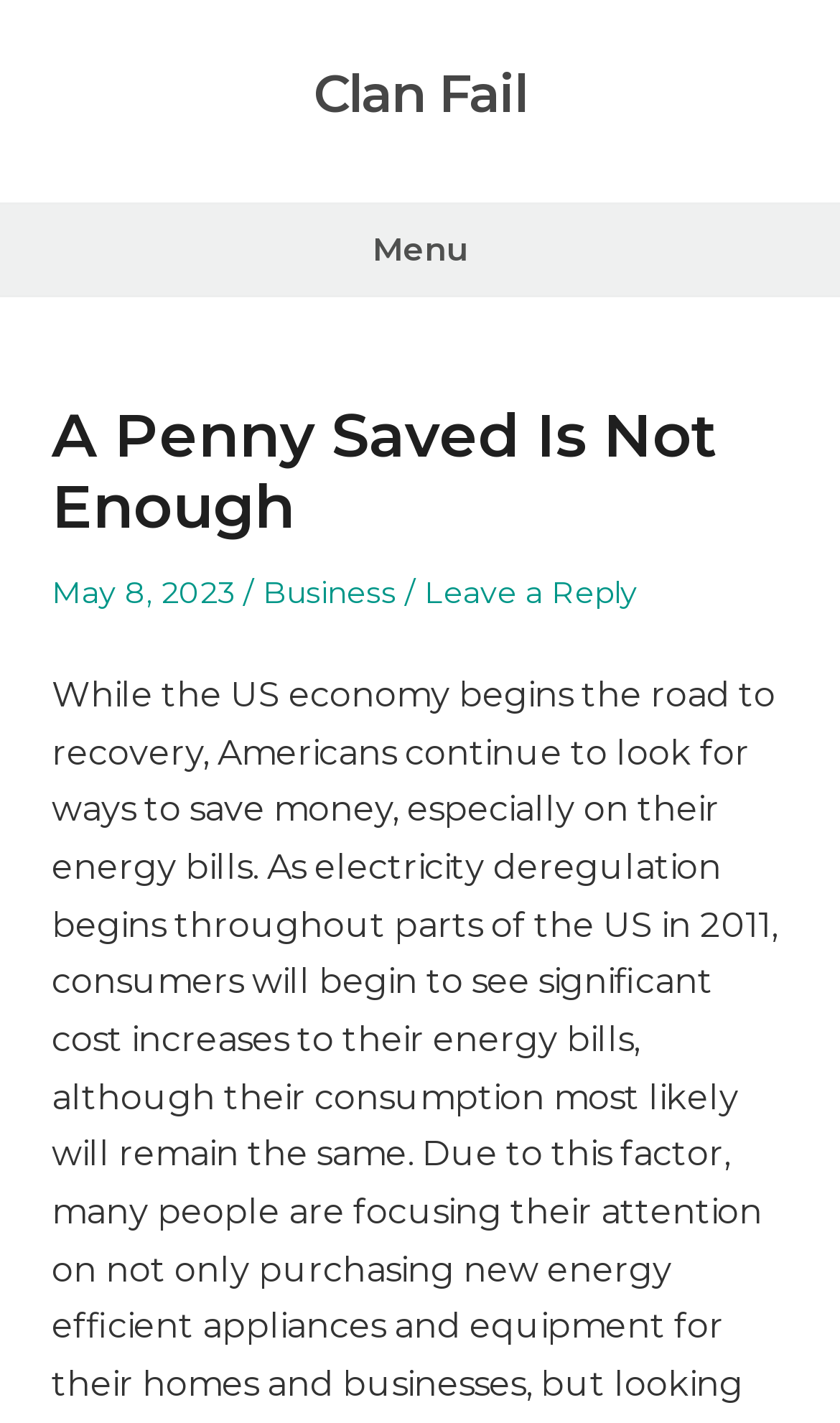What is the name of the blog?
Refer to the image and provide a thorough answer to the question.

The name of the blog can be determined by looking at the top-most link element with the text 'Clan Fail', which is likely to be the title of the blog.